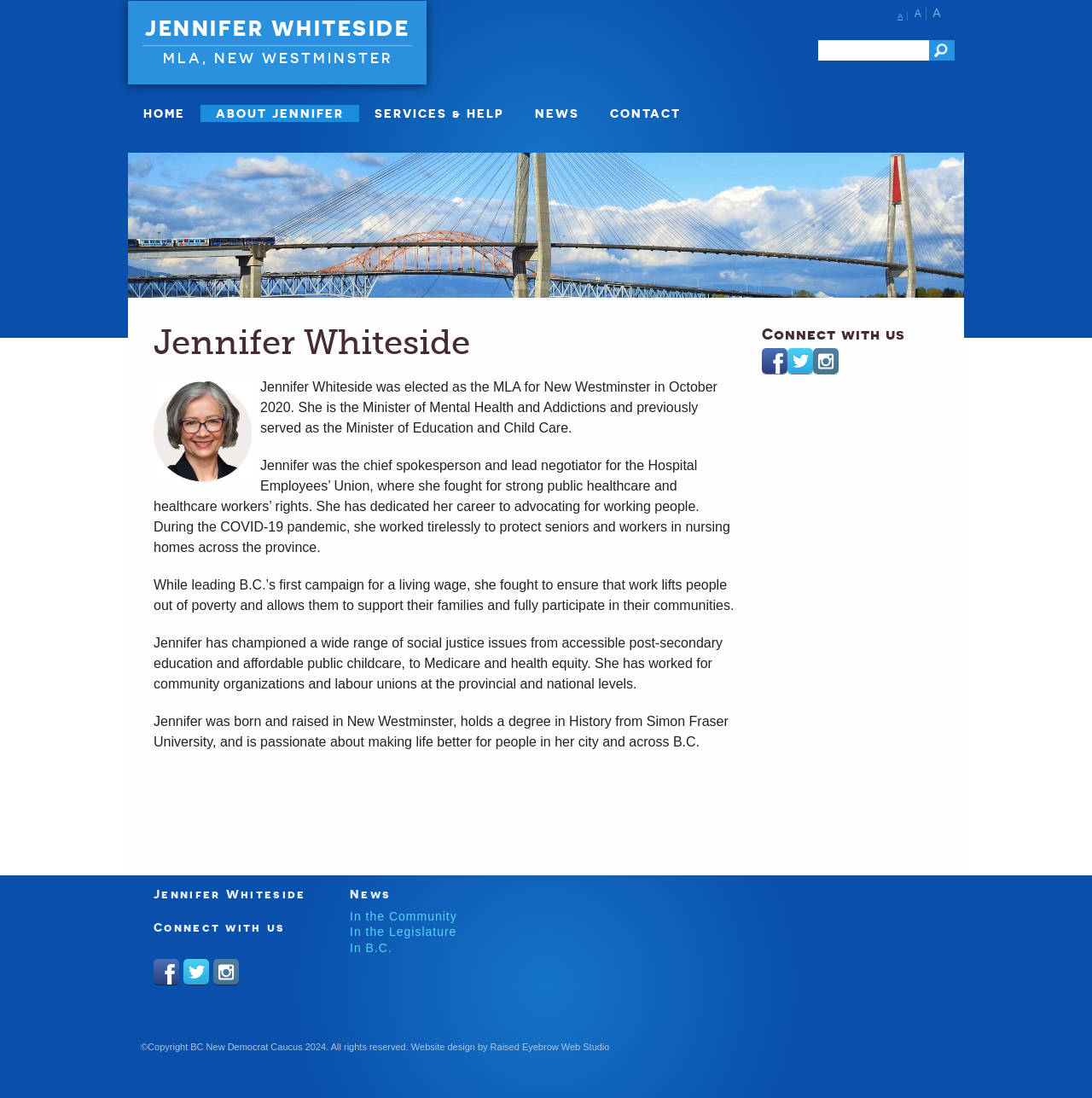What is the name of the web studio that designed this website?
Refer to the image and give a detailed answer to the question.

The webpage footer credits the website design to Raised Eyebrow Web Studio, as stated in the last section of the webpage.